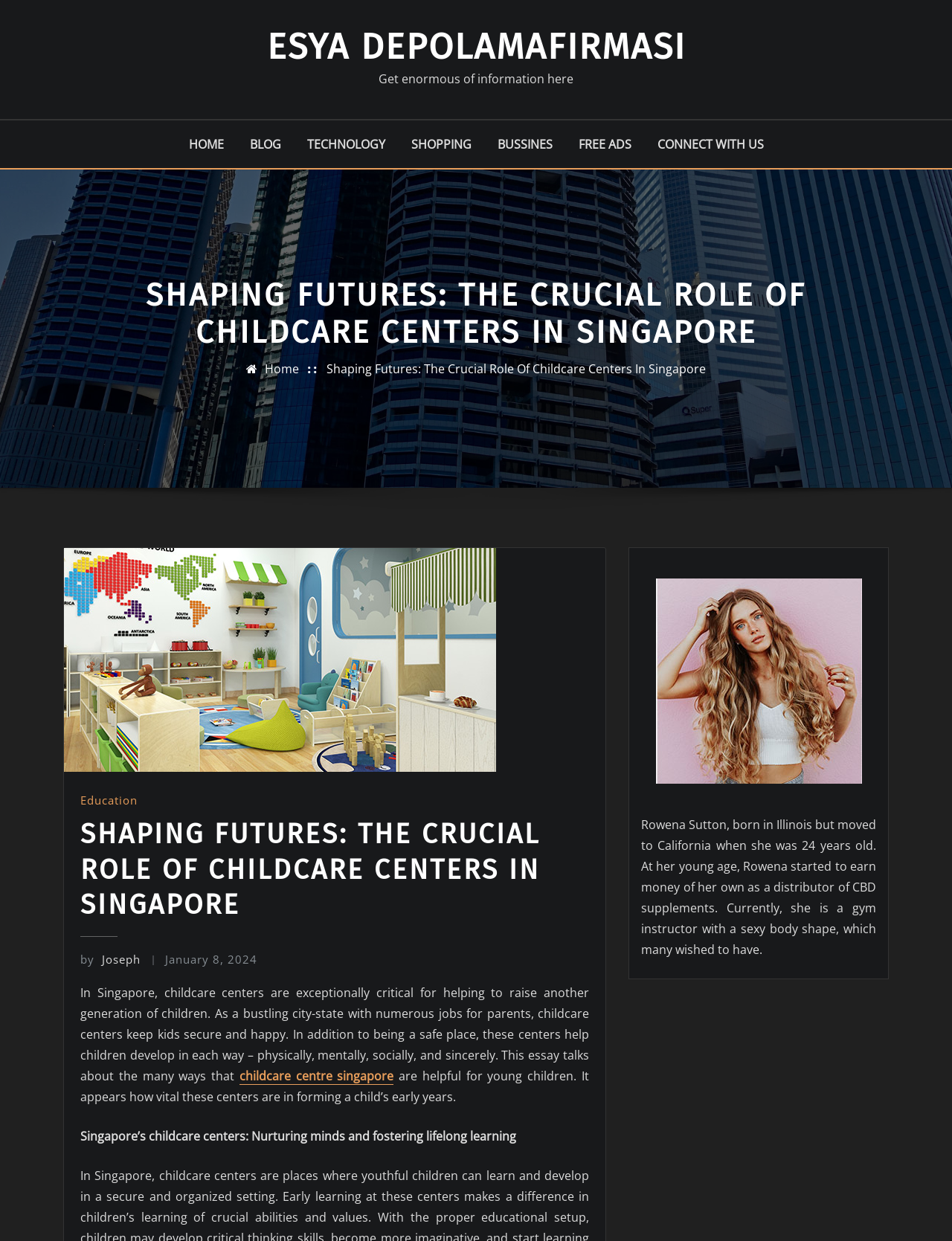Kindly determine the bounding box coordinates for the clickable area to achieve the given instruction: "Go to Facebook page".

None